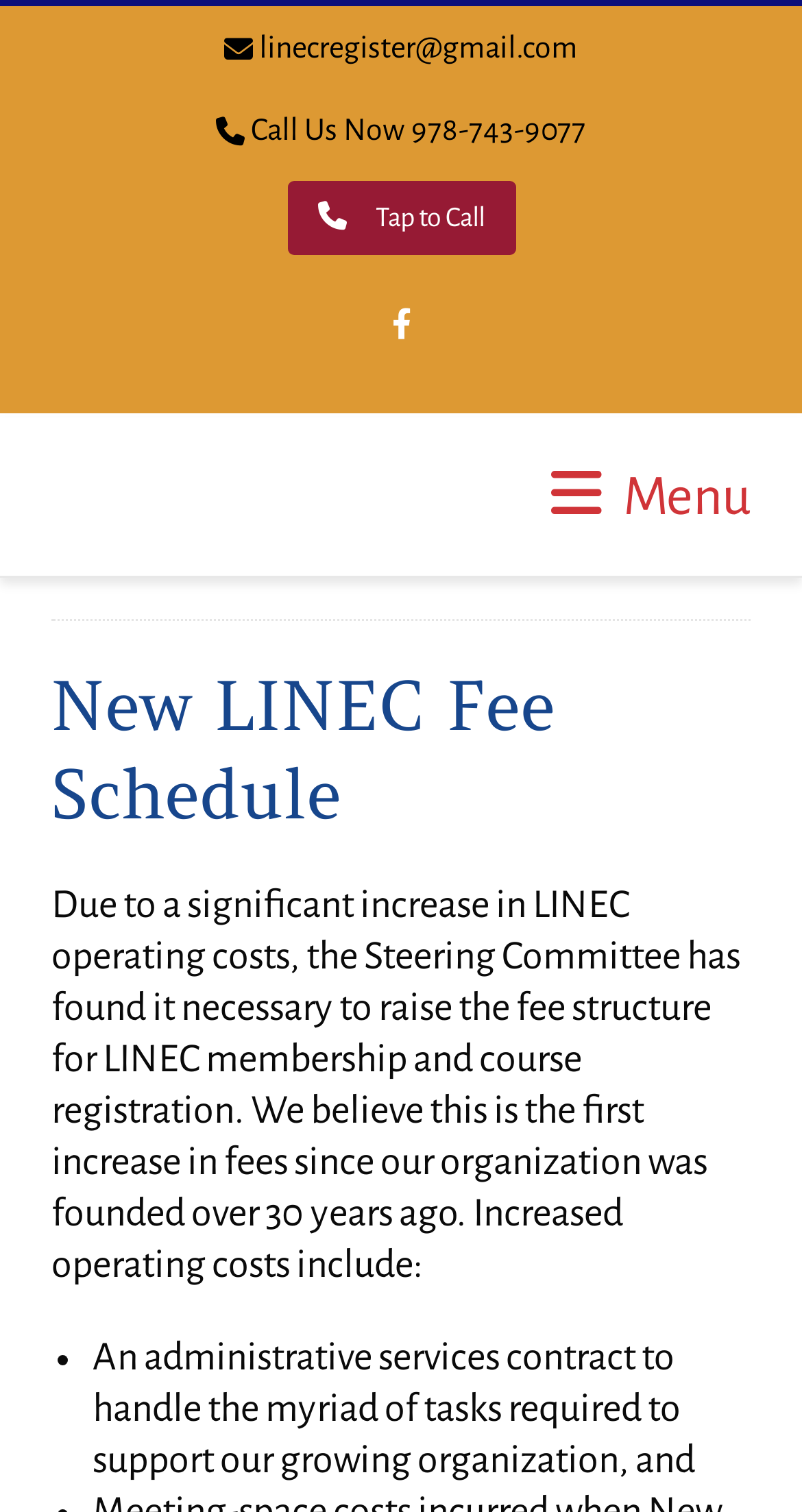What is the email address to contact LINEC?
Based on the visual, give a brief answer using one word or a short phrase.

linecregister@gmail.com